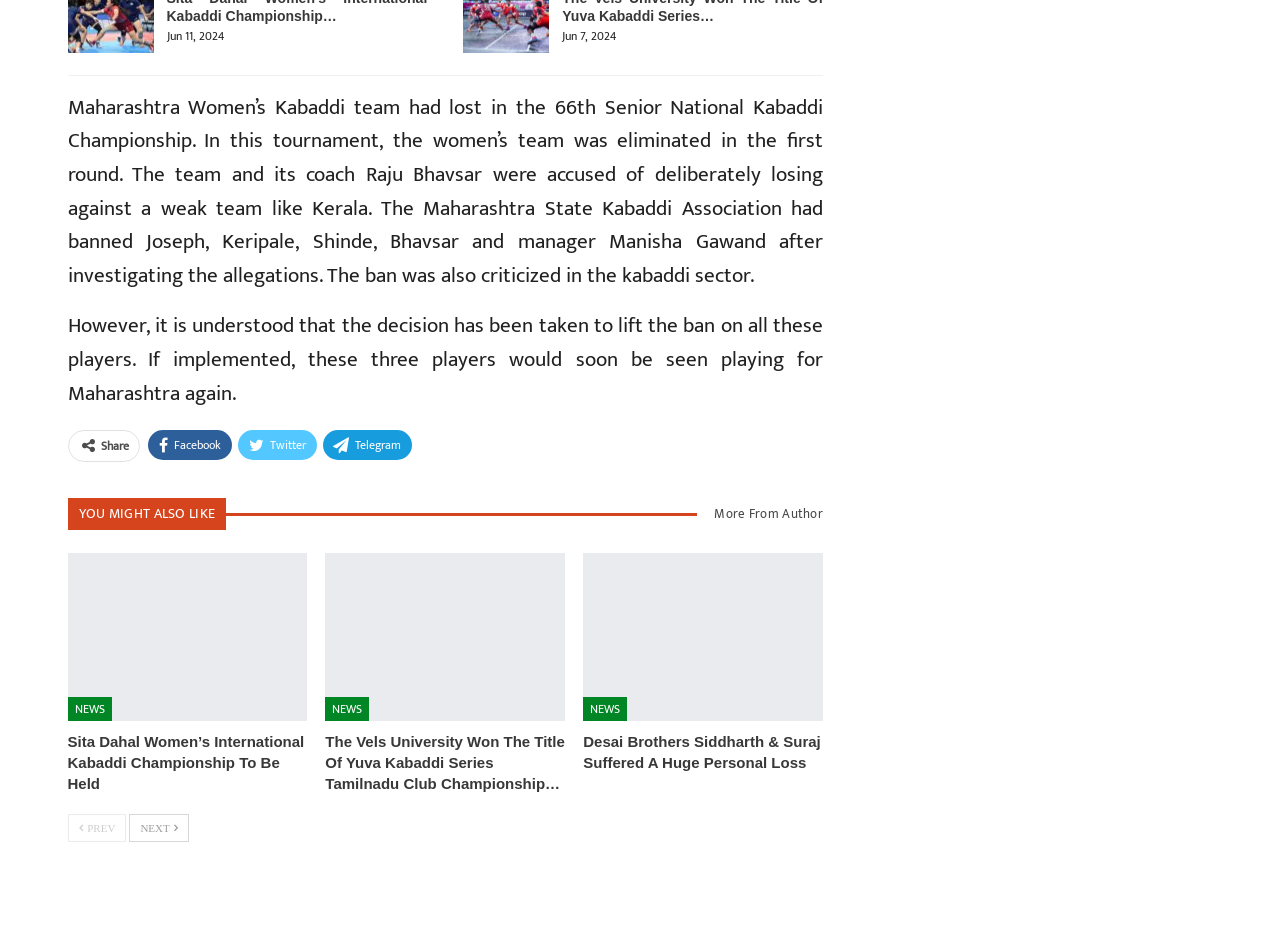Using the provided element description "NEWS", determine the bounding box coordinates of the UI element.

[0.254, 0.745, 0.289, 0.771]